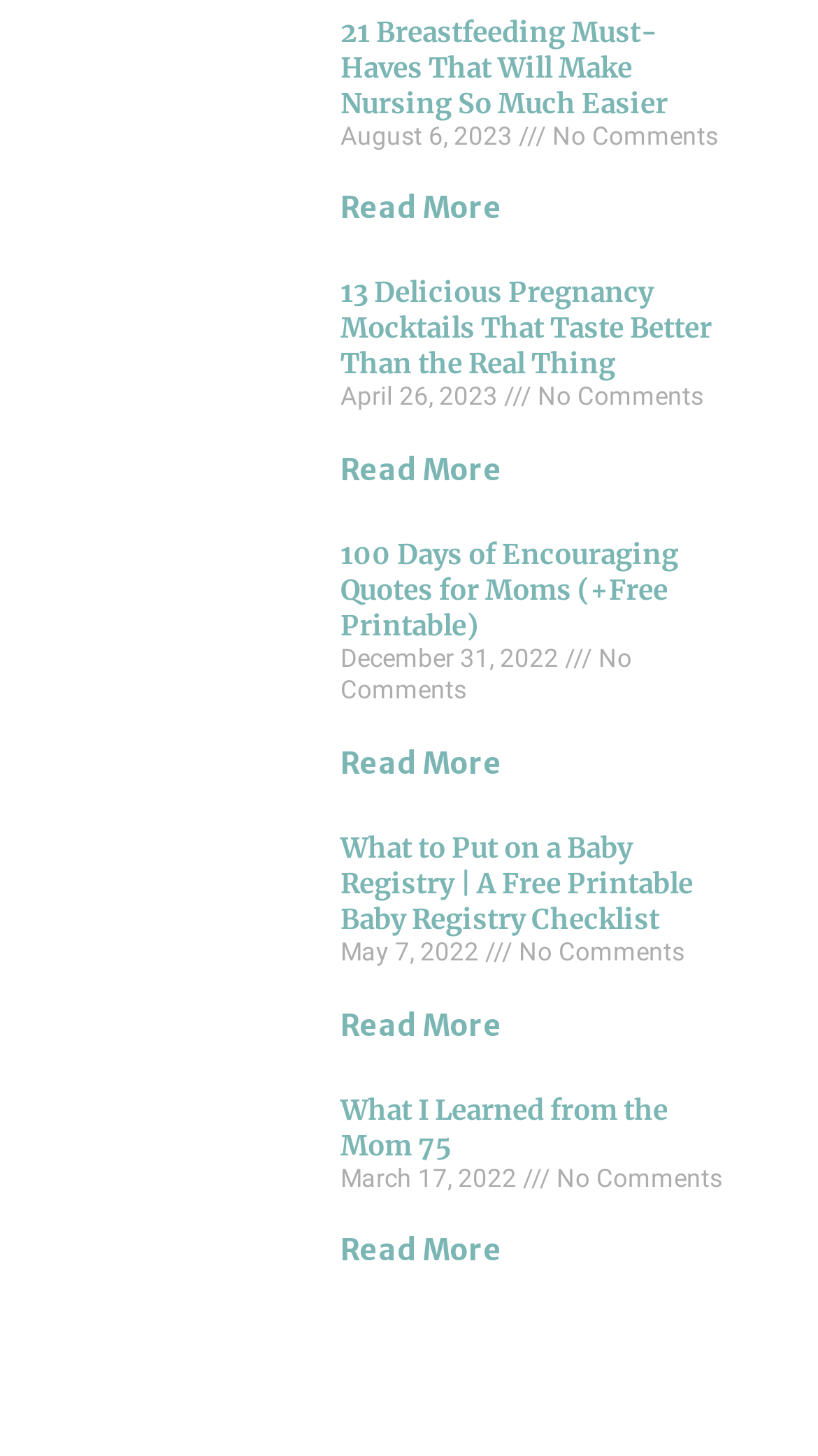Please analyze the image and give a detailed answer to the question:
How many comments are there on the second article?

I found the answer by looking at the StaticText element with the text 'No Comments' which is located below the second article's heading and date.